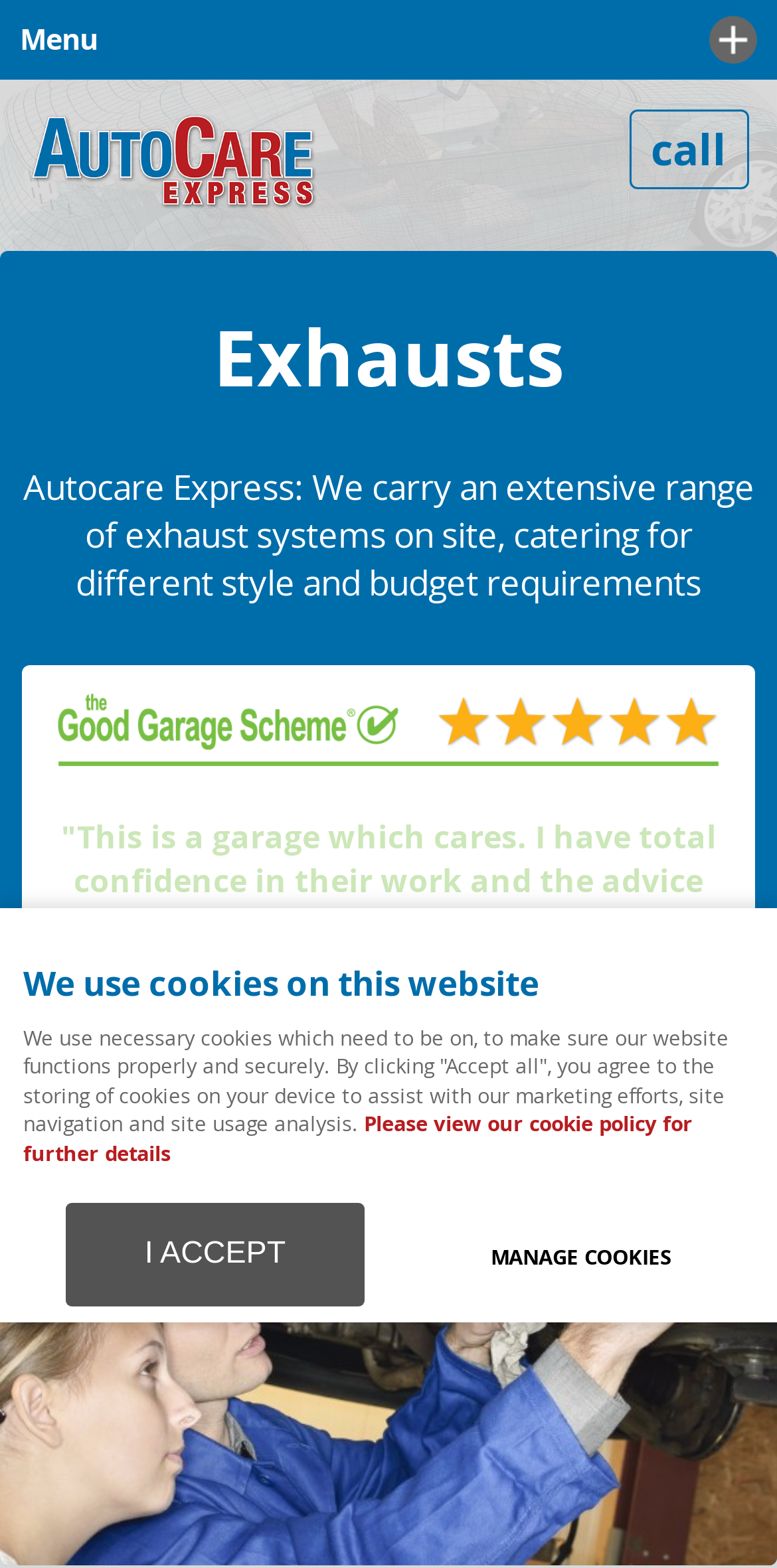Using the provided description: "call 01993 776 770", find the bounding box coordinates of the corresponding UI element. The output should be four float numbers between 0 and 1, in the format [left, top, right, bottom].

[0.809, 0.069, 0.963, 0.12]